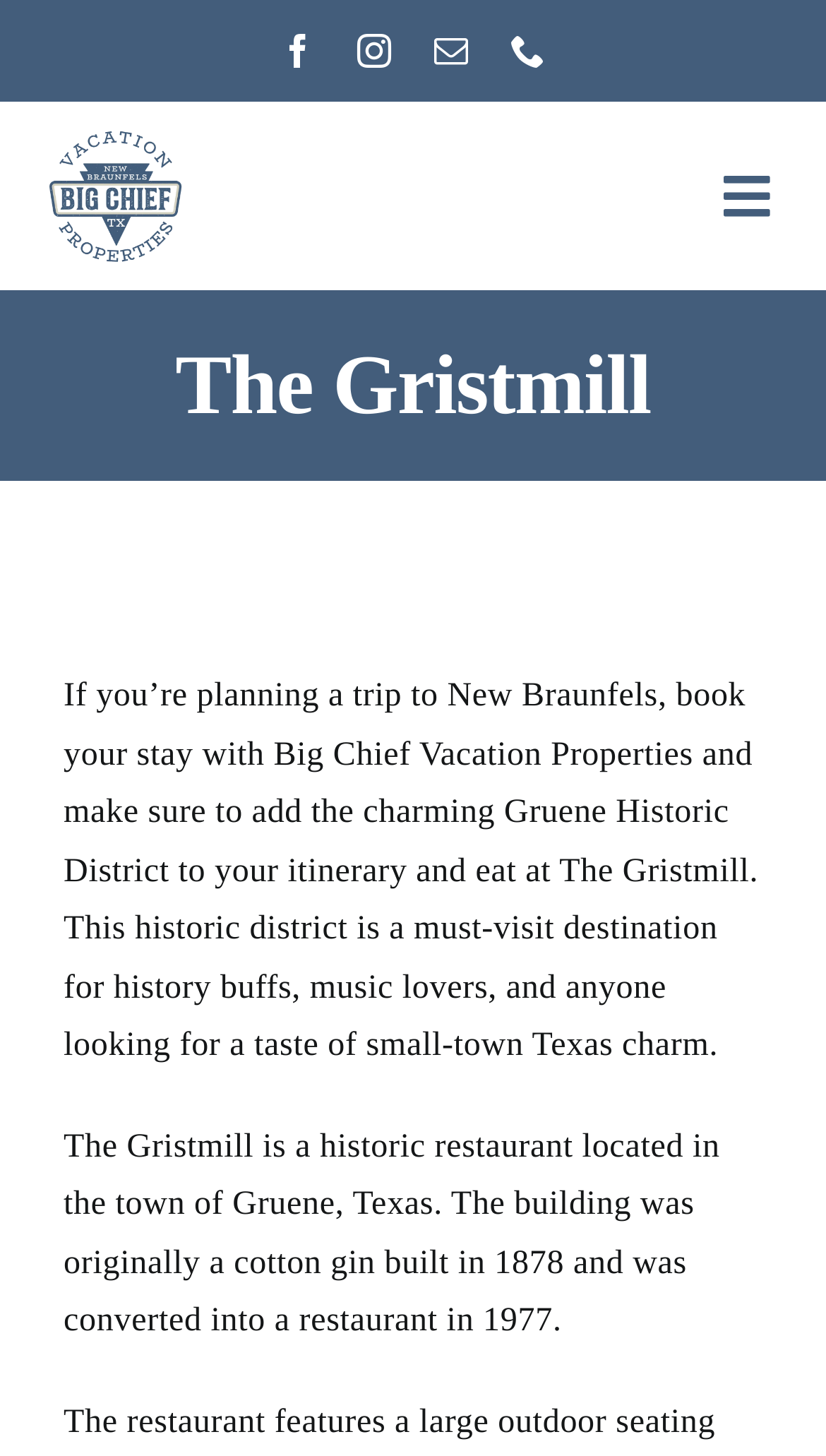Pinpoint the bounding box coordinates of the clickable element needed to complete the instruction: "Open Facebook page". The coordinates should be provided as four float numbers between 0 and 1: [left, top, right, bottom].

[0.34, 0.023, 0.381, 0.047]